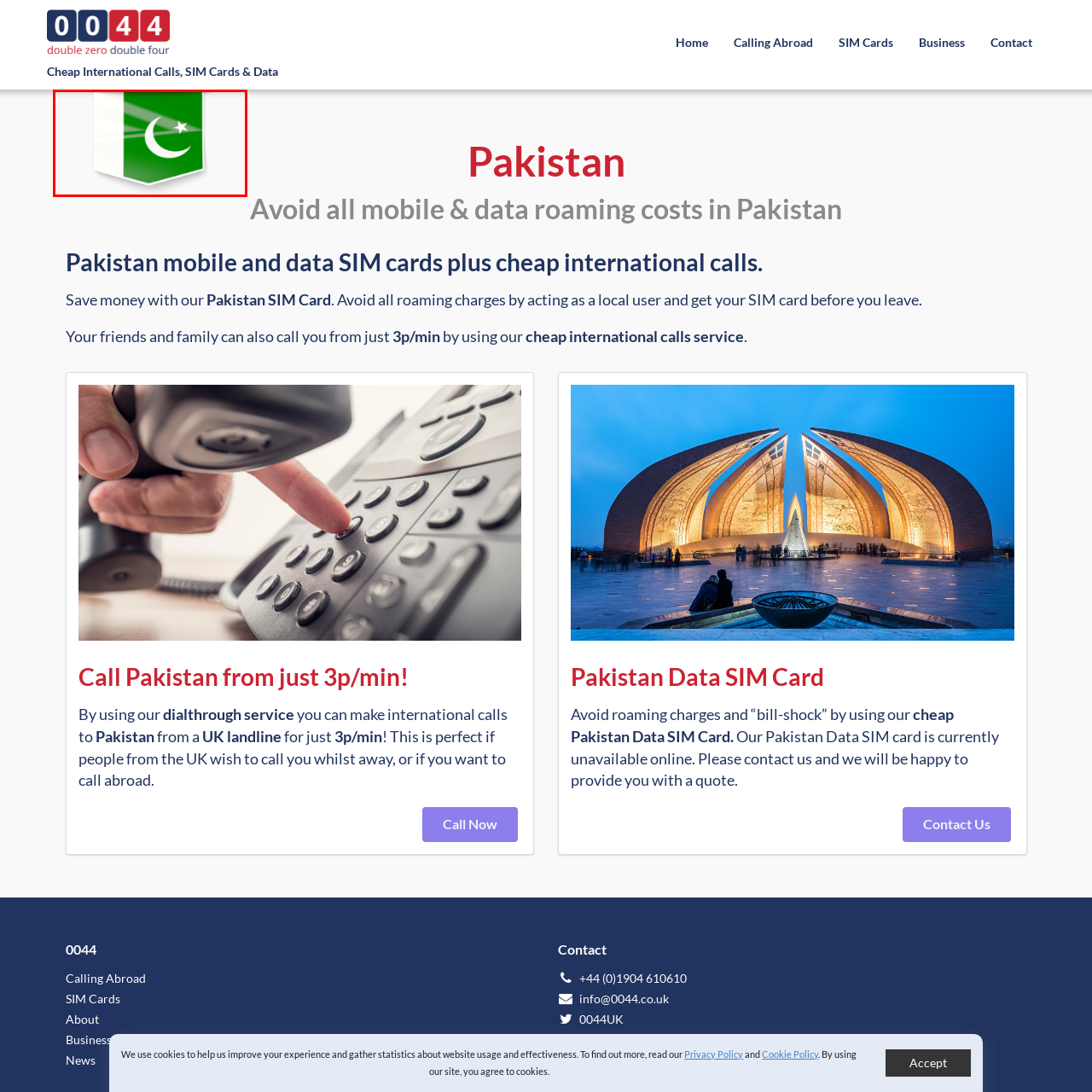Describe in detail the visual elements within the red-lined box.

The image prominently features the flag of Pakistan, characterized by its rich green field adorned with a white crescent moon and a five-pointed star. This design symbolizes Islam, which is the predominant religion in the country. The flag's vibrant green represents the Muslim majority, while the white stripes signify the religious minorities, reflecting Pakistan's commitment to inclusivity. In the context of the webpage, this visual serves to highlight services related to Pakistan SIM cards and international calling options, emphasizing the accessibility for those traveling to or communicating with Pakistan. The design is clean and modern, complementing the overall theme of economical communication solutions.